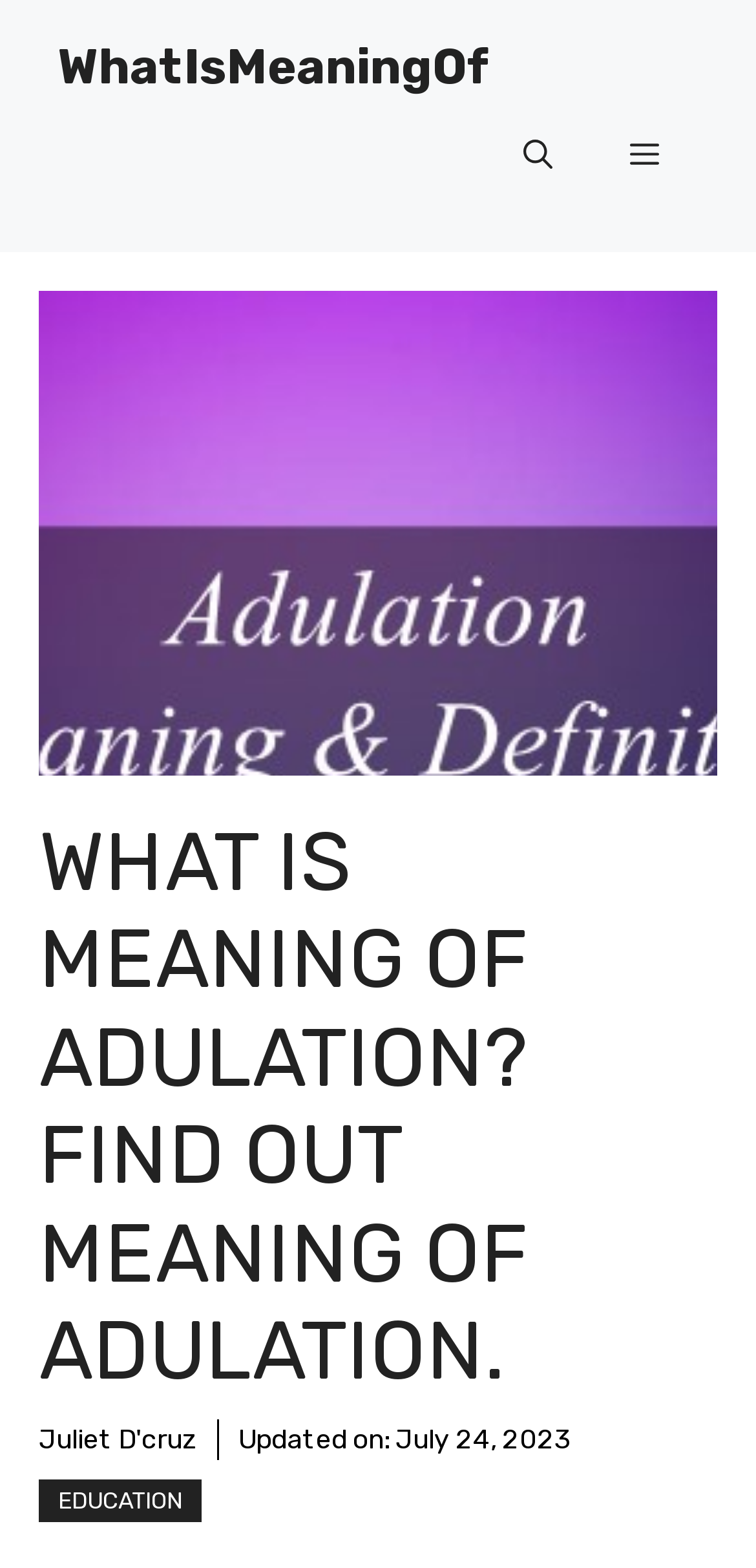What is the category of this article?
Based on the screenshot, give a detailed explanation to answer the question.

The category of this article is EDUCATION, which can be found by looking at the link 'EDUCATION' located below the main heading.